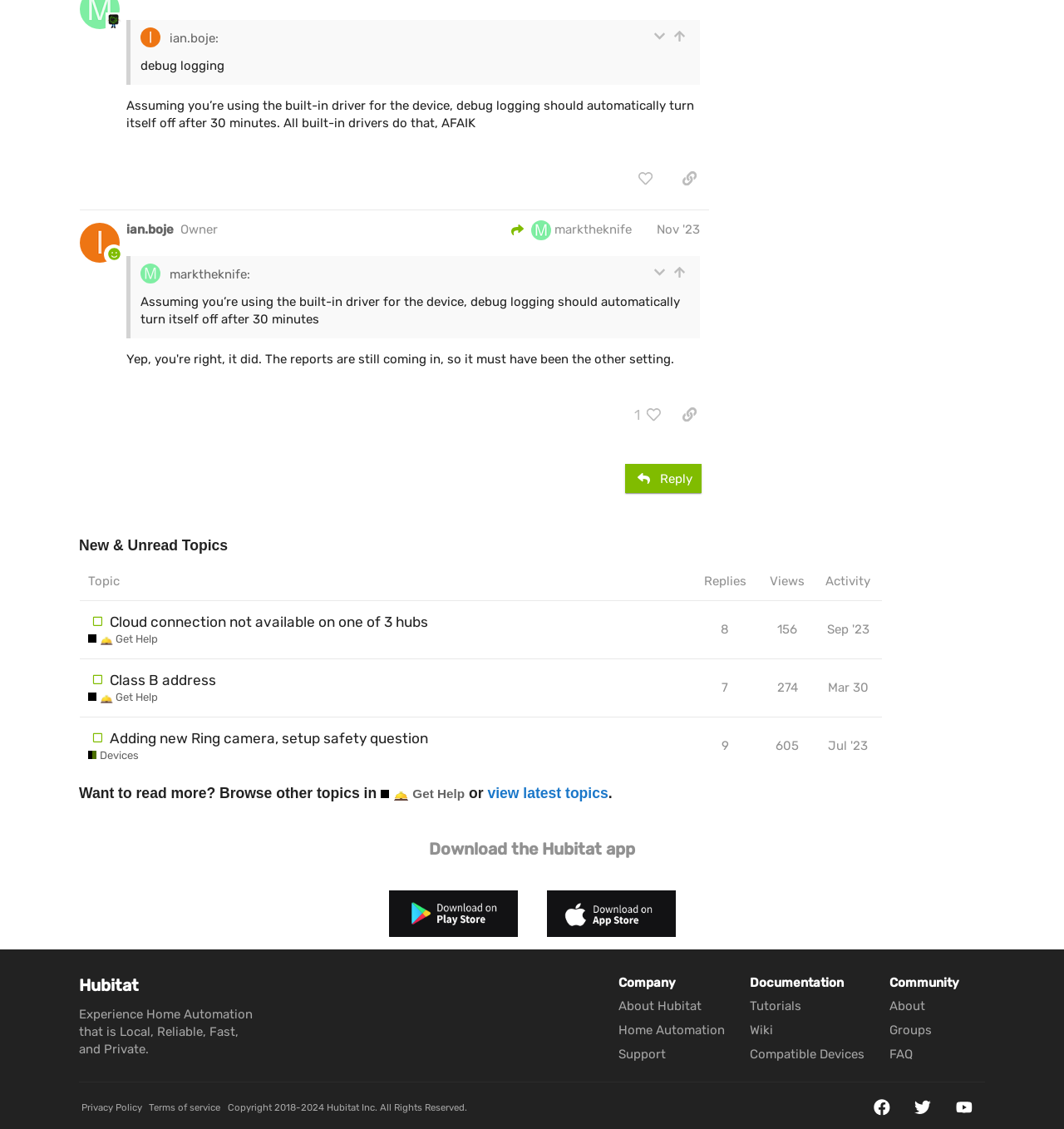How many replies does the topic 'Cloud connection not available on one of 3 hubs' have?
From the image, provide a succinct answer in one word or a short phrase.

8